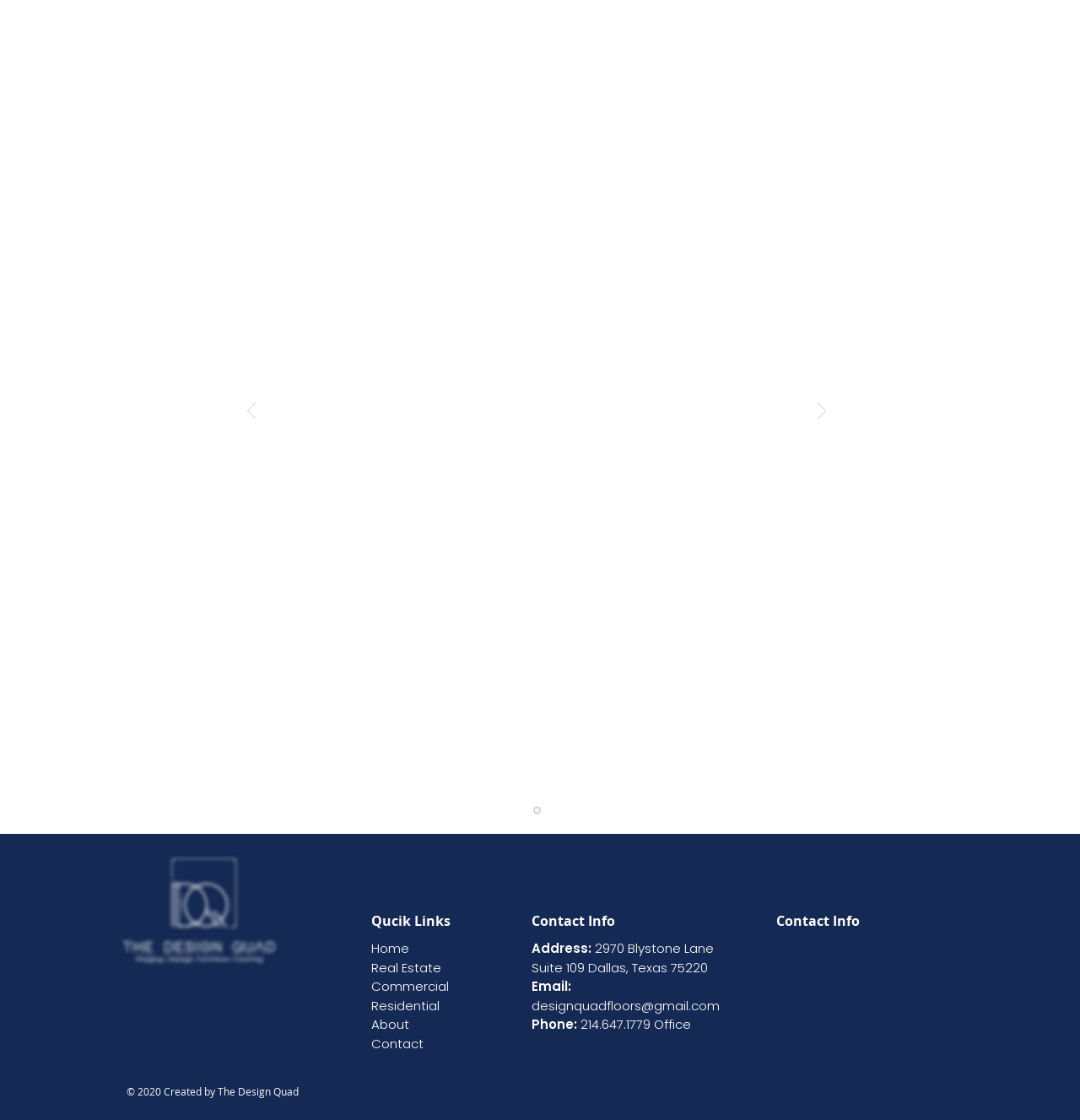Answer the question with a brief word or phrase:
What is the company name?

The Design Quad